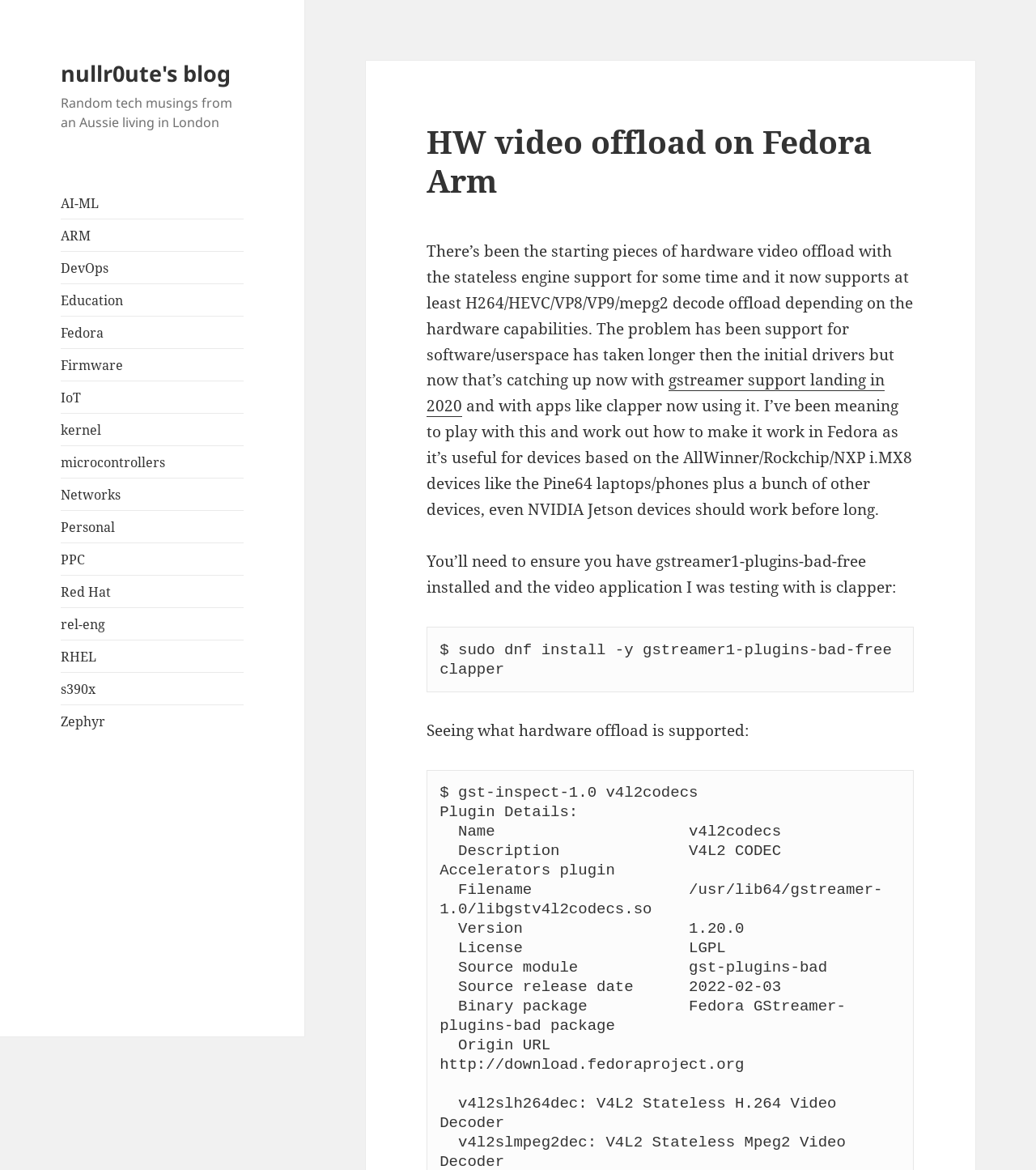Specify the bounding box coordinates of the area that needs to be clicked to achieve the following instruction: "install gstreamer1-plugins-bad-free".

[0.424, 0.548, 0.87, 0.58]